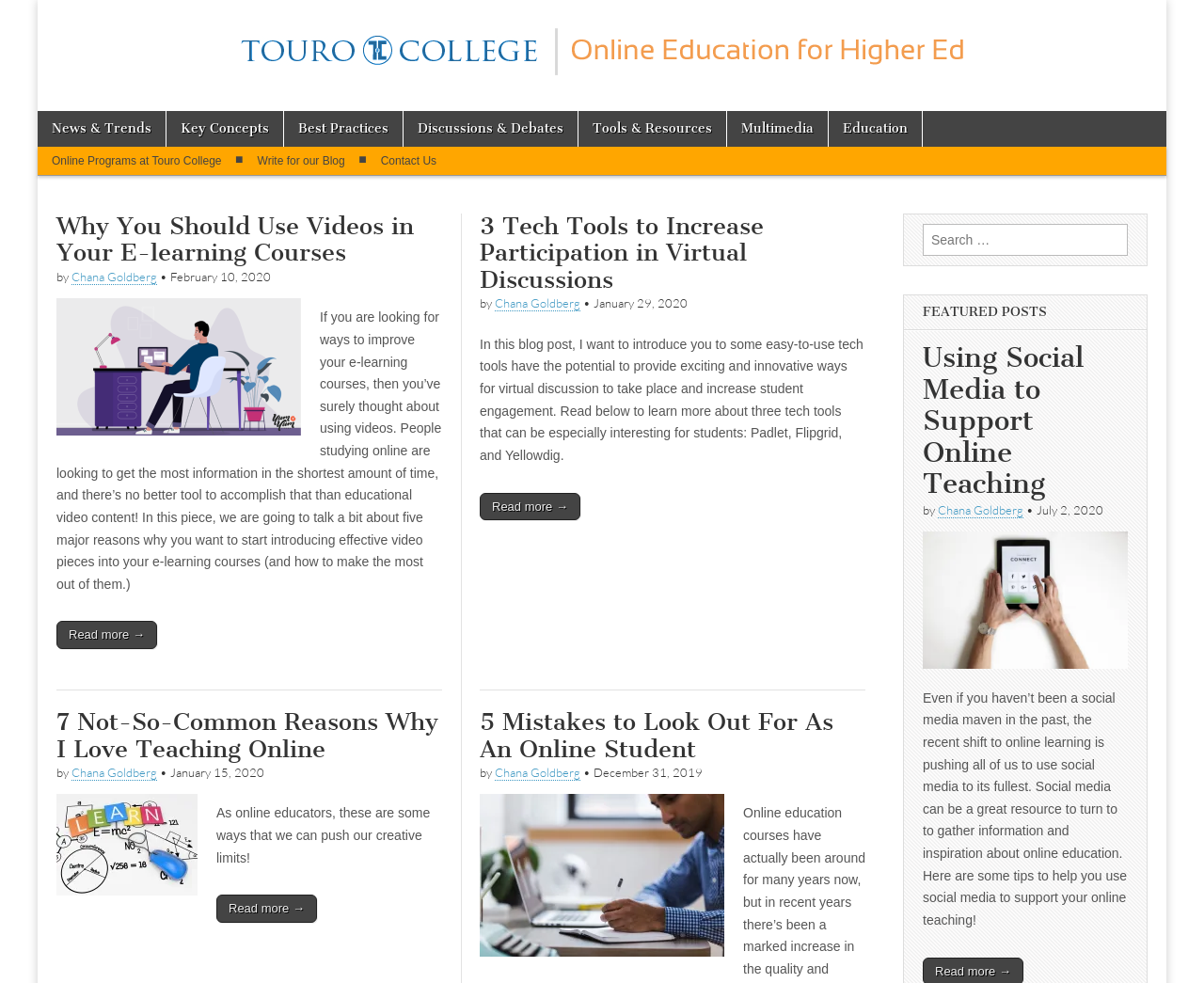Give a concise answer of one word or phrase to the question: 
What is the purpose of the search box?

To search for content on the blog